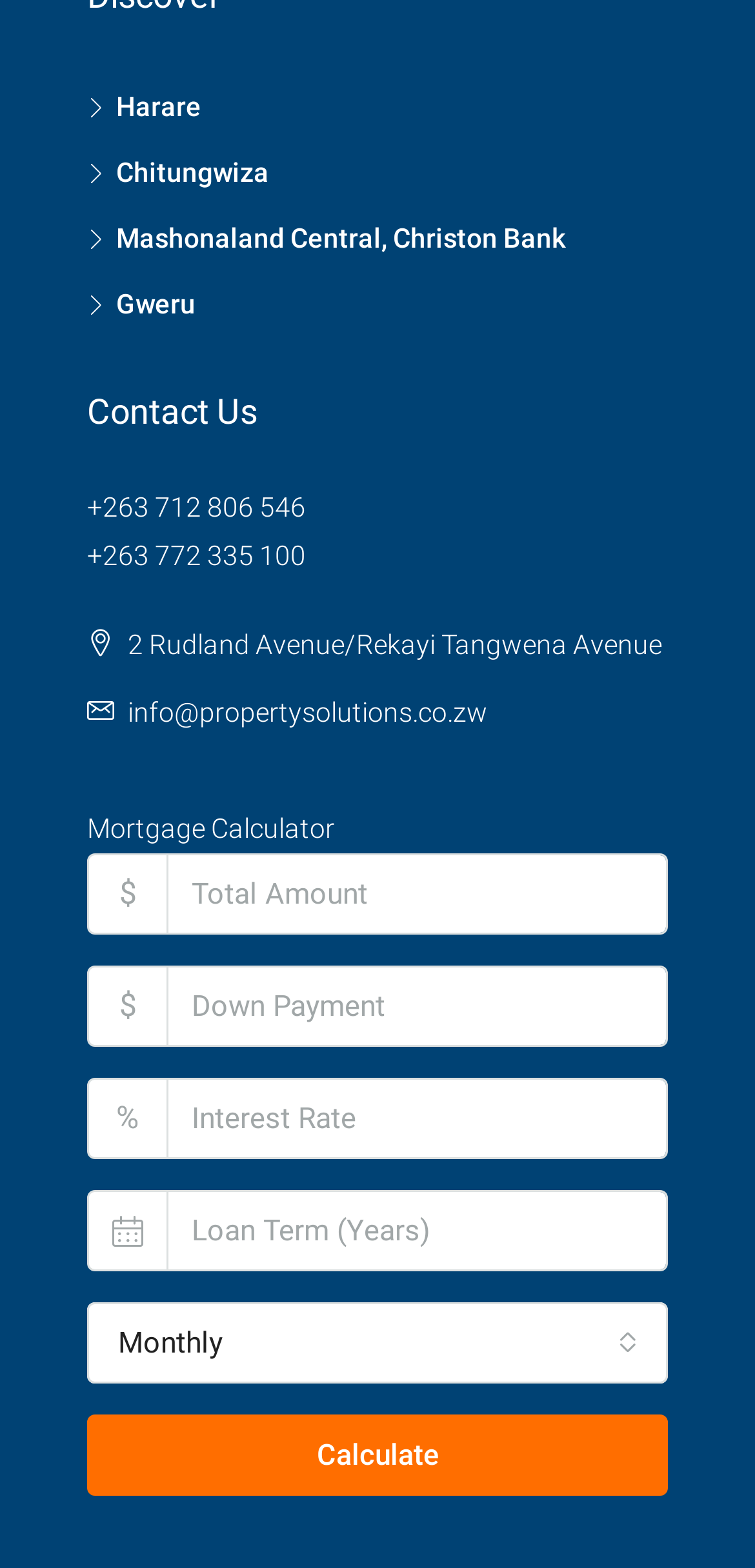Provide your answer to the question using just one word or phrase: What is the phone number for contact?

+263 712 806 546